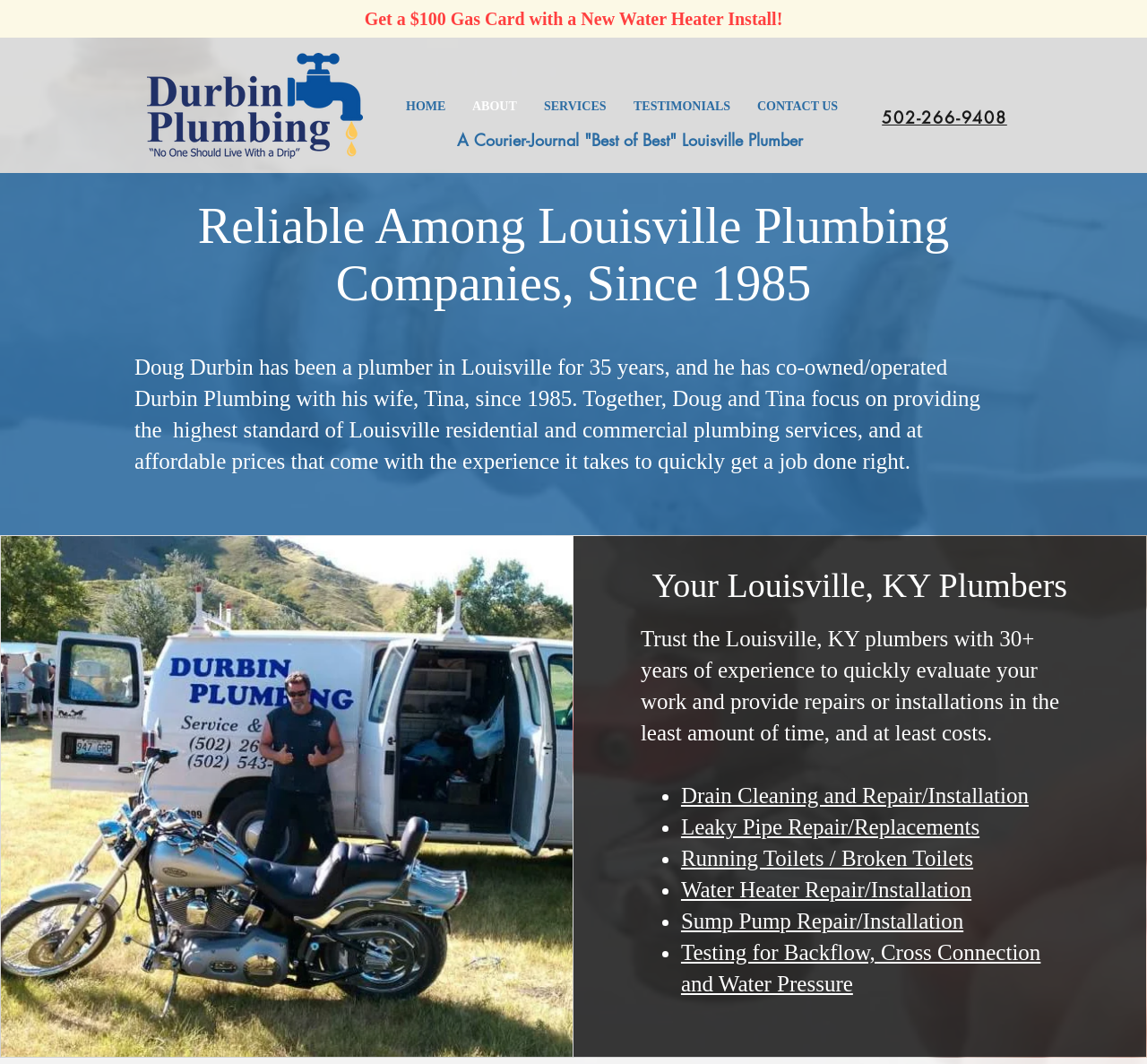Please find the bounding box coordinates (top-left x, top-left y, bottom-right x, bottom-right y) in the screenshot for the UI element described as follows: Running Toilets / Broken Toilets

[0.594, 0.795, 0.848, 0.818]